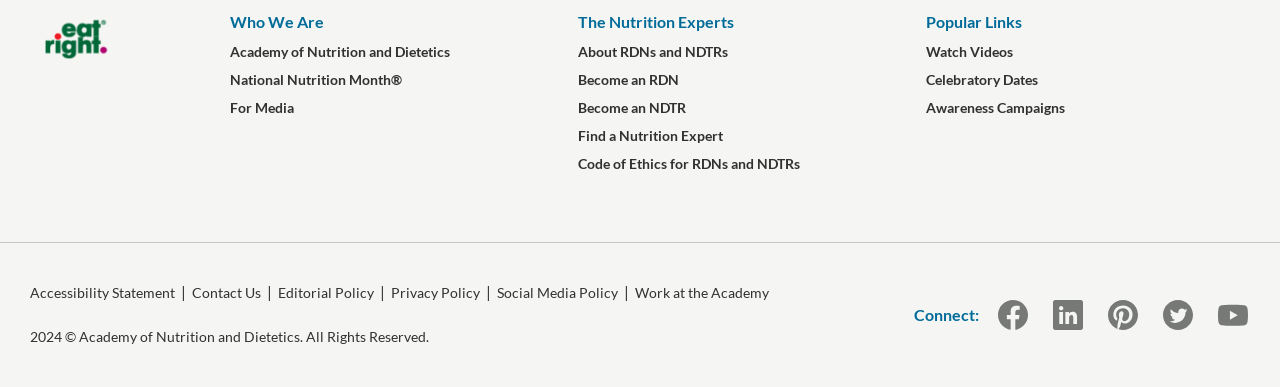Please indicate the bounding box coordinates of the element's region to be clicked to achieve the instruction: "Learn about 'National Nutrition Month'". Provide the coordinates as four float numbers between 0 and 1, i.e., [left, top, right, bottom].

[0.18, 0.171, 0.314, 0.244]